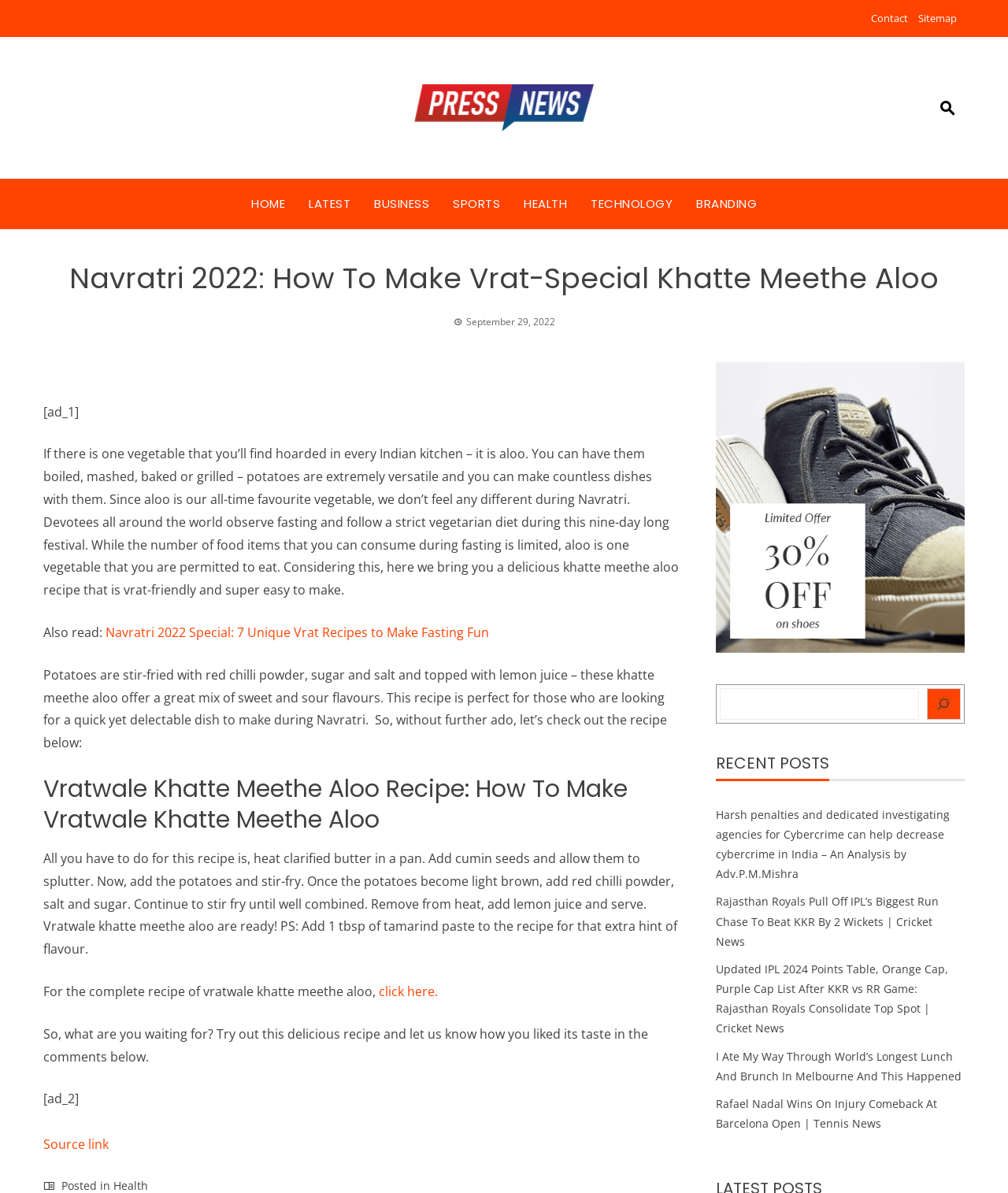Determine the bounding box coordinates of the section to be clicked to follow the instruction: "Check the 'RECENT POSTS'". The coordinates should be given as four float numbers between 0 and 1, formatted as [left, top, right, bottom].

[0.71, 0.633, 0.957, 0.655]